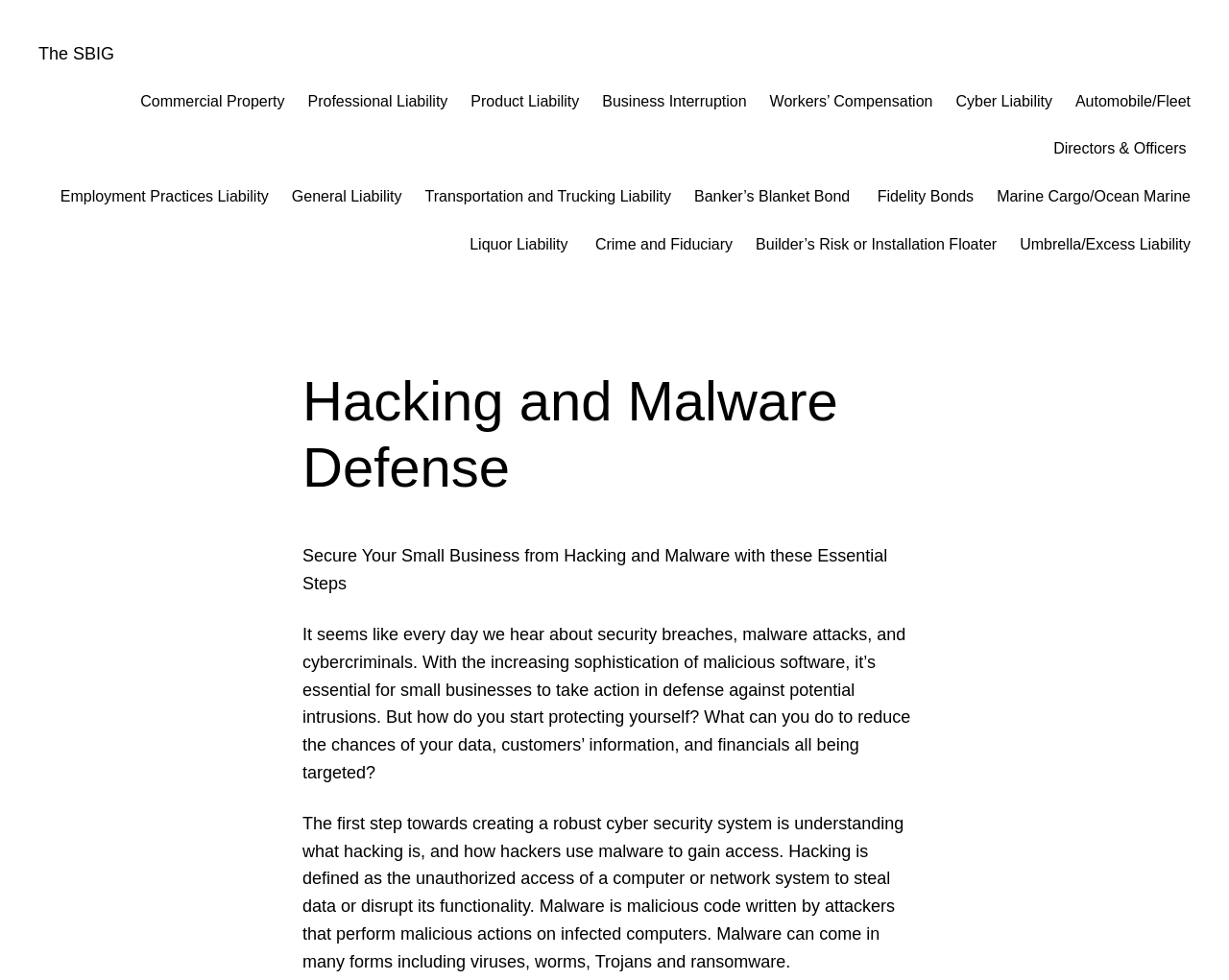Refer to the element description Automobile/Fleet and identify the corresponding bounding box in the screenshot. Format the coordinates as (top-left x, top-left y, bottom-right x, bottom-right y) with values in the range of 0 to 1.

[0.875, 0.091, 0.969, 0.116]